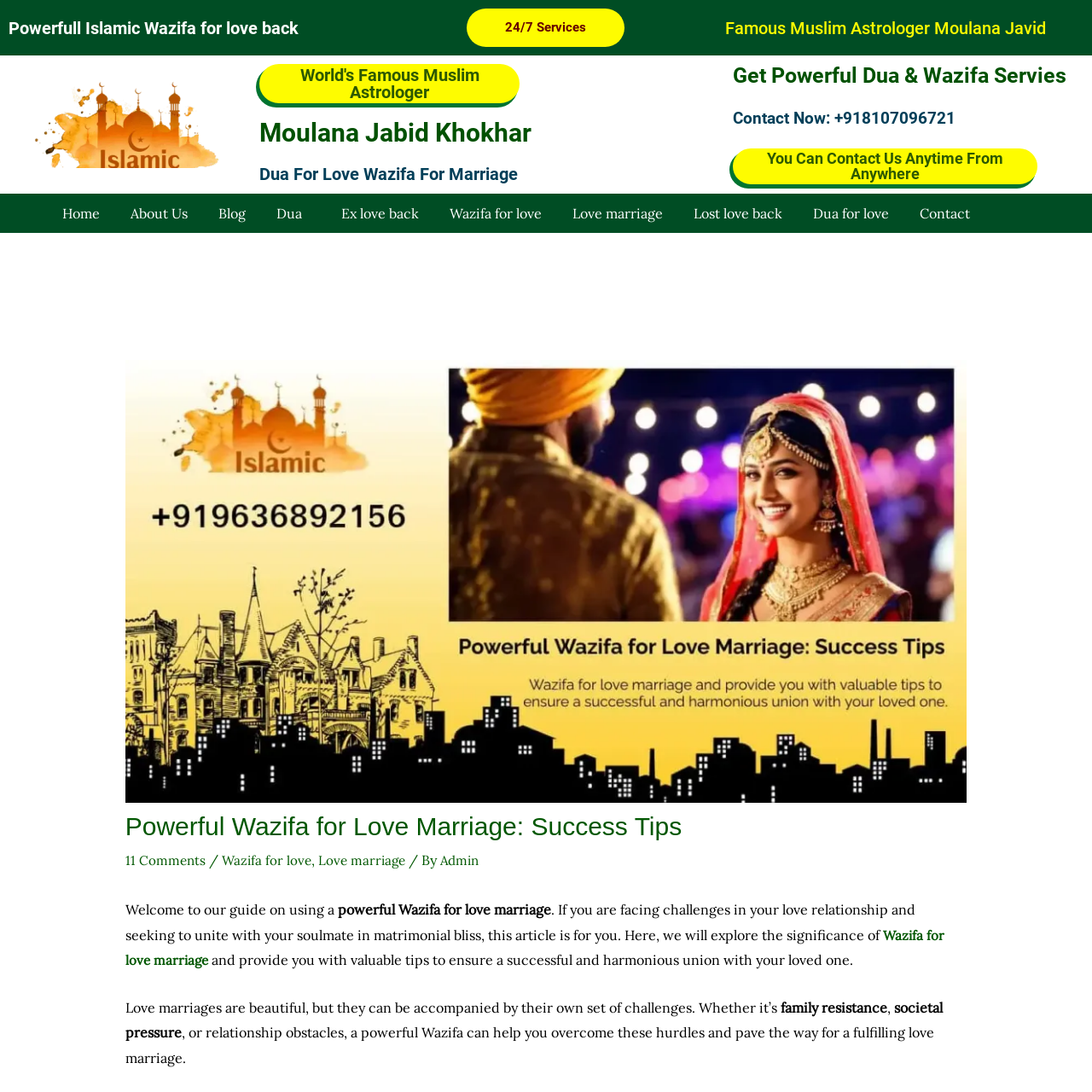Please find the bounding box coordinates of the element that you should click to achieve the following instruction: "Click 24/7 Services". The coordinates should be presented as four float numbers between 0 and 1: [left, top, right, bottom].

[0.428, 0.008, 0.572, 0.043]